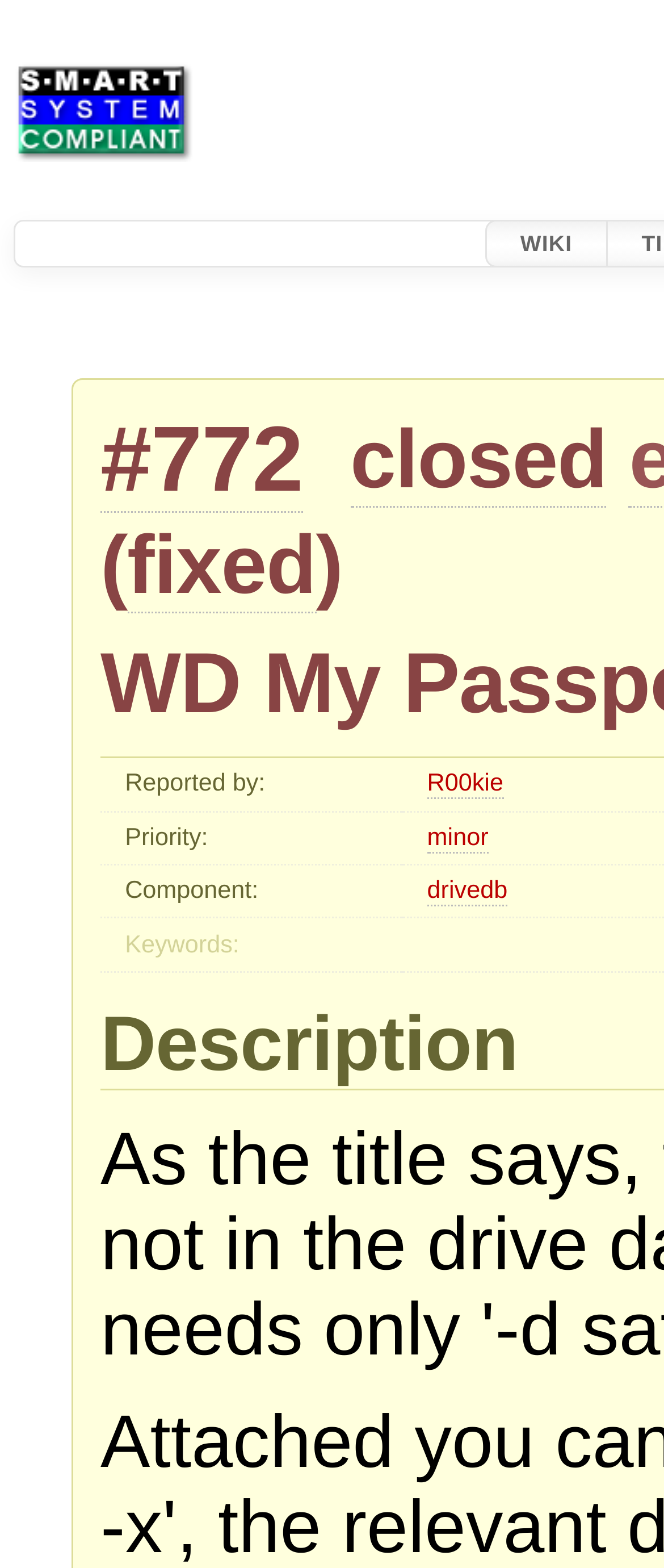Bounding box coordinates are specified in the format (top-left x, top-left y, bottom-right x, bottom-right y). All values are floating point numbers bounded between 0 and 1. Please provide the bounding box coordinate of the region this sentence describes: aria-label="Back to top"

None